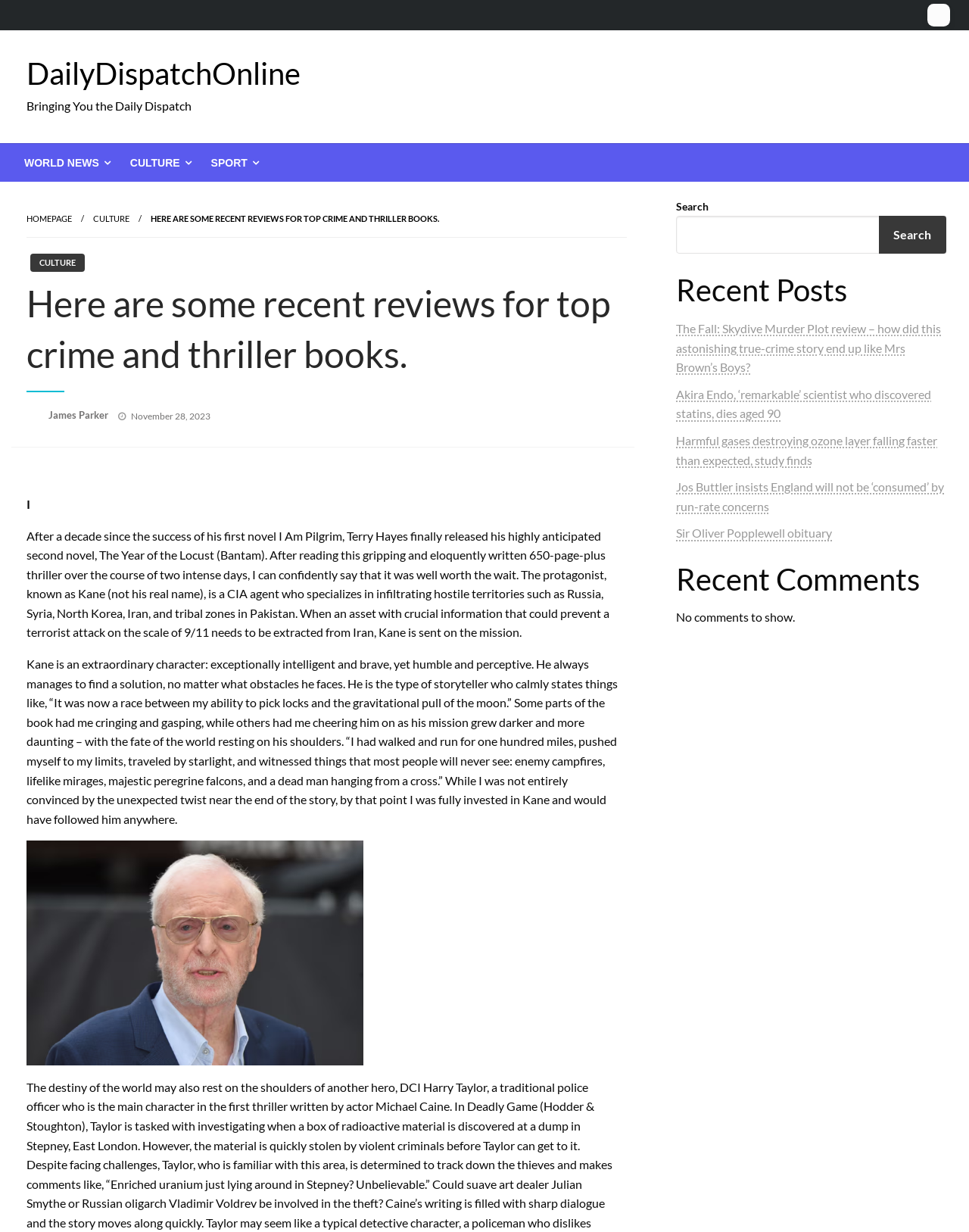Extract the bounding box coordinates for the described element: "Sport". The coordinates should be represented as four float numbers between 0 and 1: [left, top, right, bottom].

[0.204, 0.117, 0.274, 0.147]